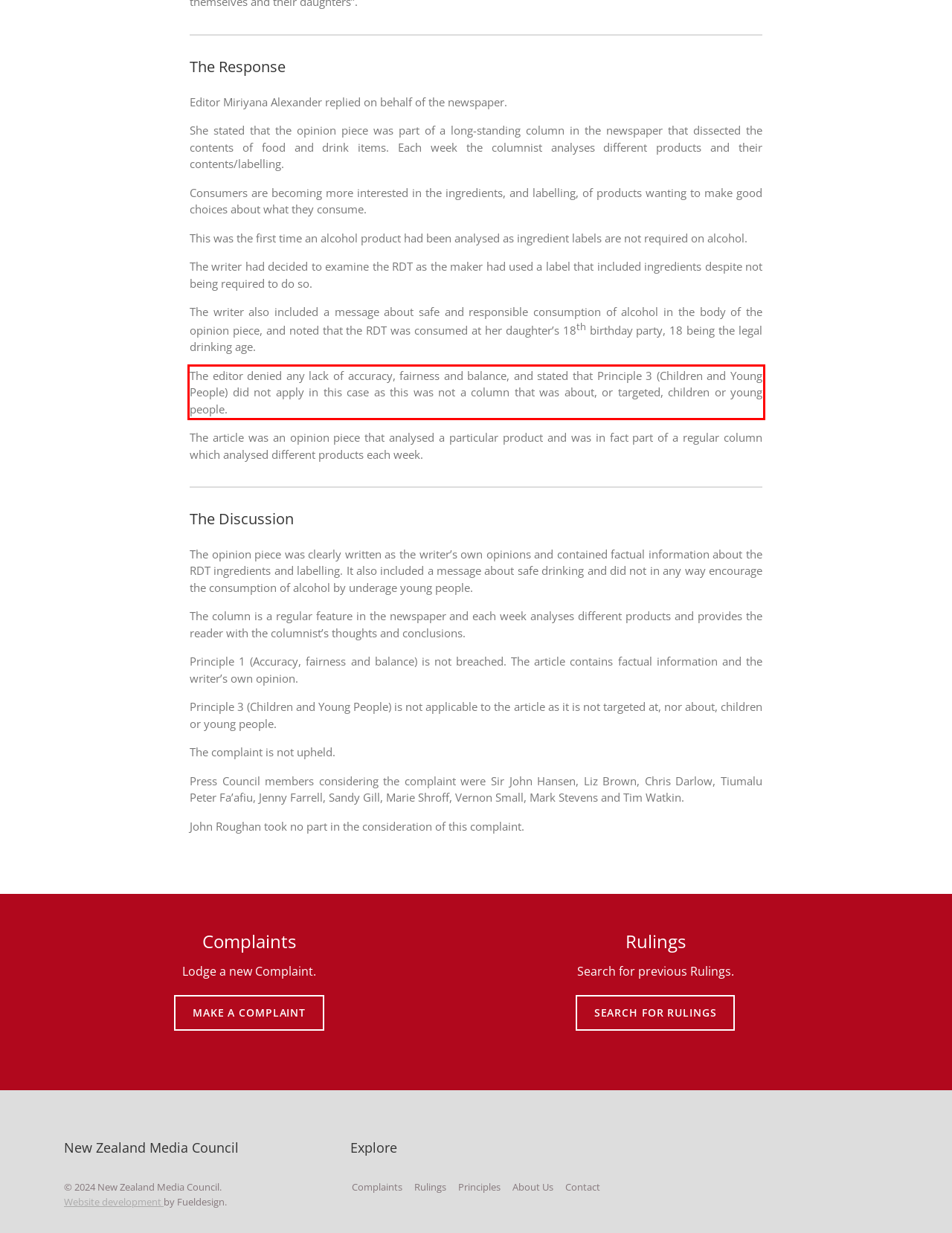Observe the screenshot of the webpage that includes a red rectangle bounding box. Conduct OCR on the content inside this red bounding box and generate the text.

The editor denied any lack of accuracy, fairness and balance, and stated that Principle 3 (Children and Young People) did not apply in this case as this was not a column that was about, or targeted, children or young people.